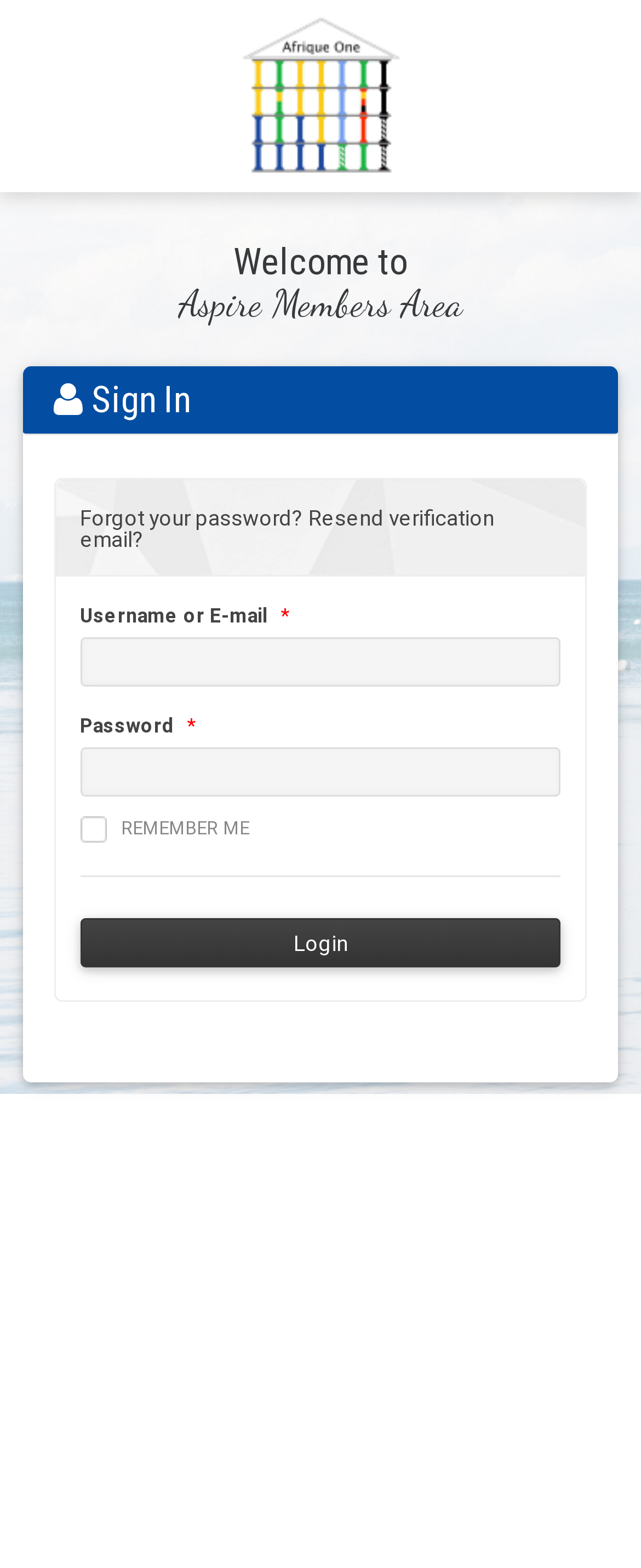What is the purpose of the 'Forgot your password?' link?
Please provide a detailed answer to the question.

The 'Forgot your password?' link is located below the password input field, suggesting that it is intended to help users who have forgotten their password. This link likely directs users to a password recovery page where they can reset their password.